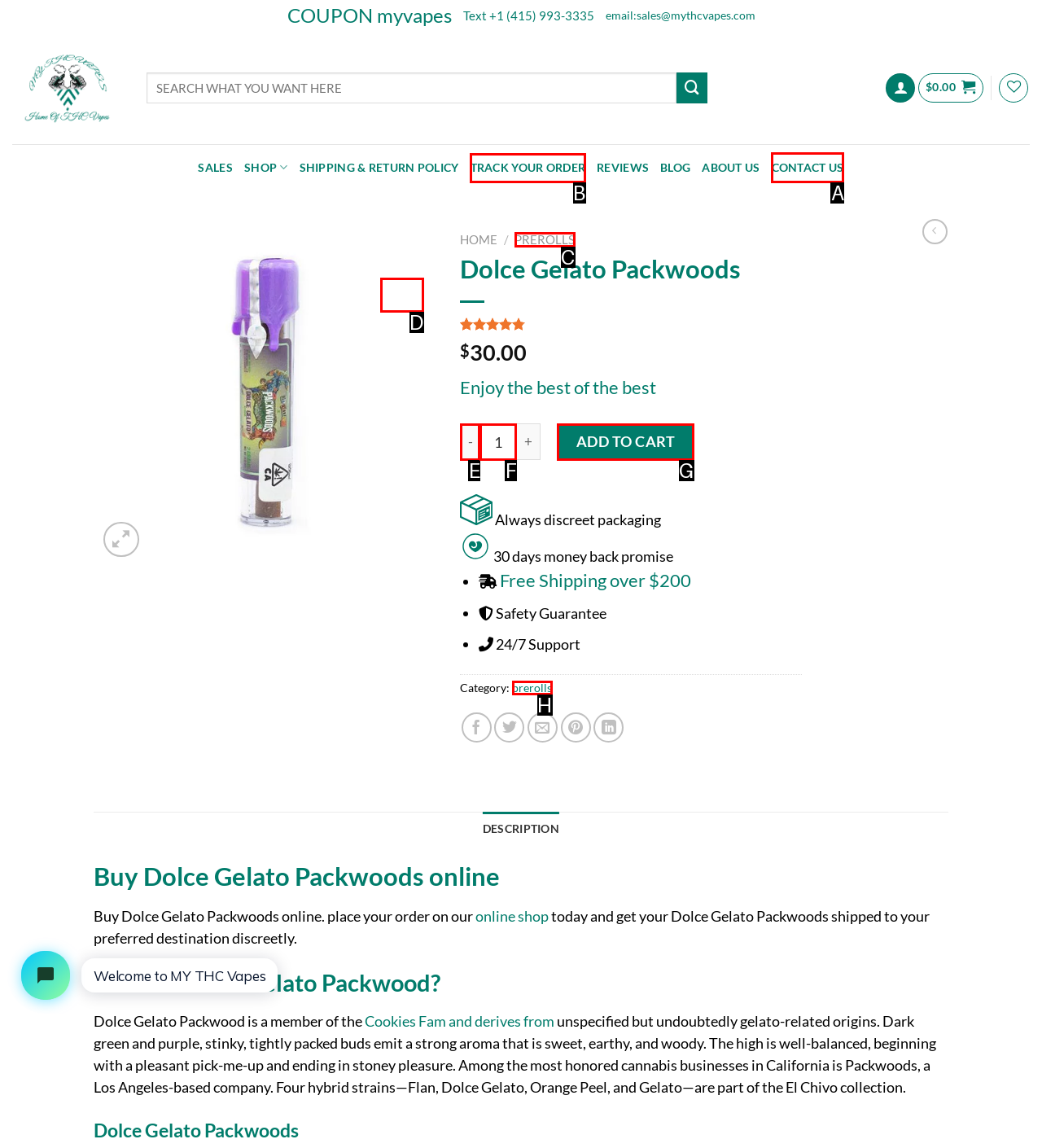To perform the task "Contact us", which UI element's letter should you select? Provide the letter directly.

A